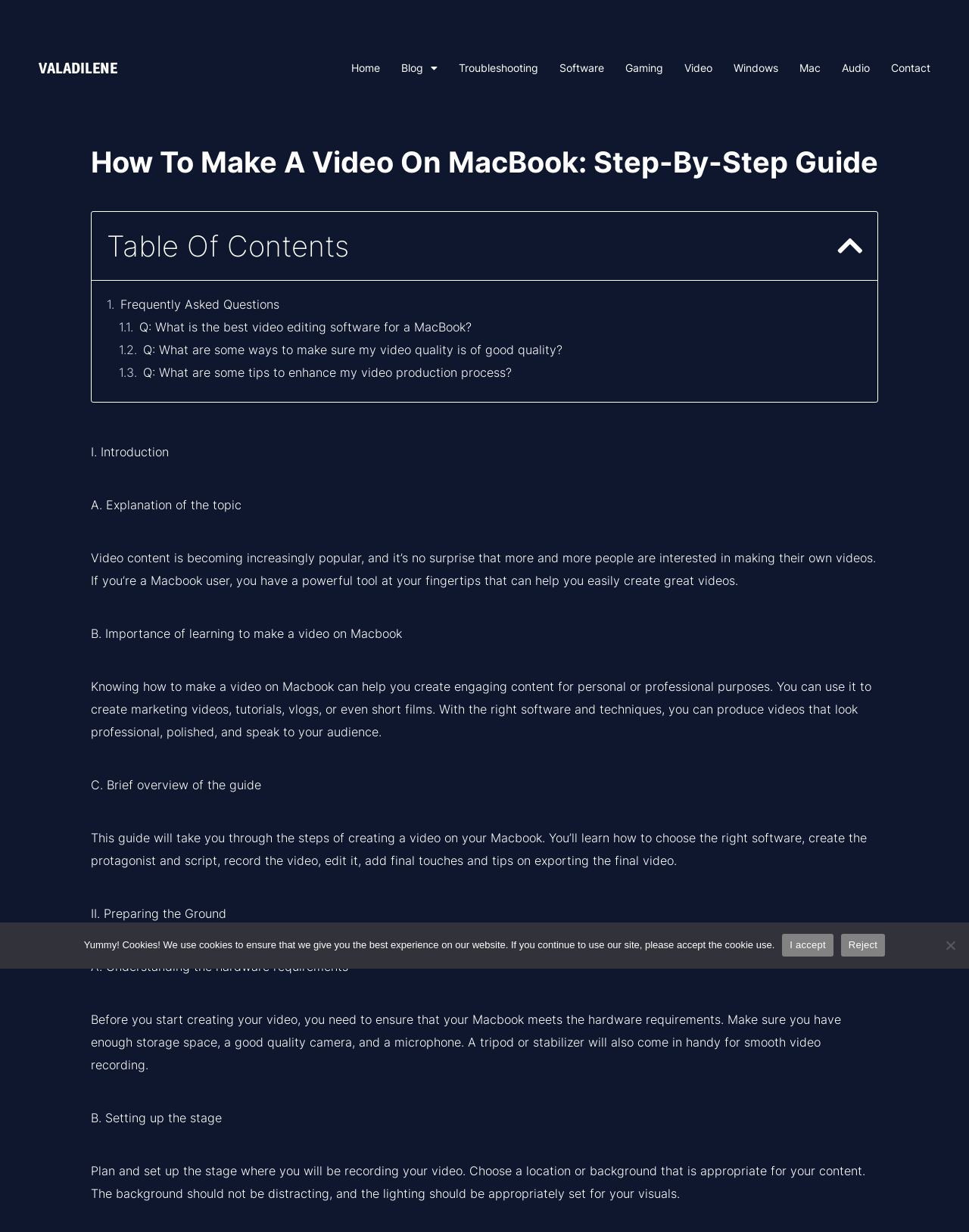Identify the bounding box coordinates of the area you need to click to perform the following instruction: "Click the 'Home' link".

[0.362, 0.042, 0.392, 0.068]